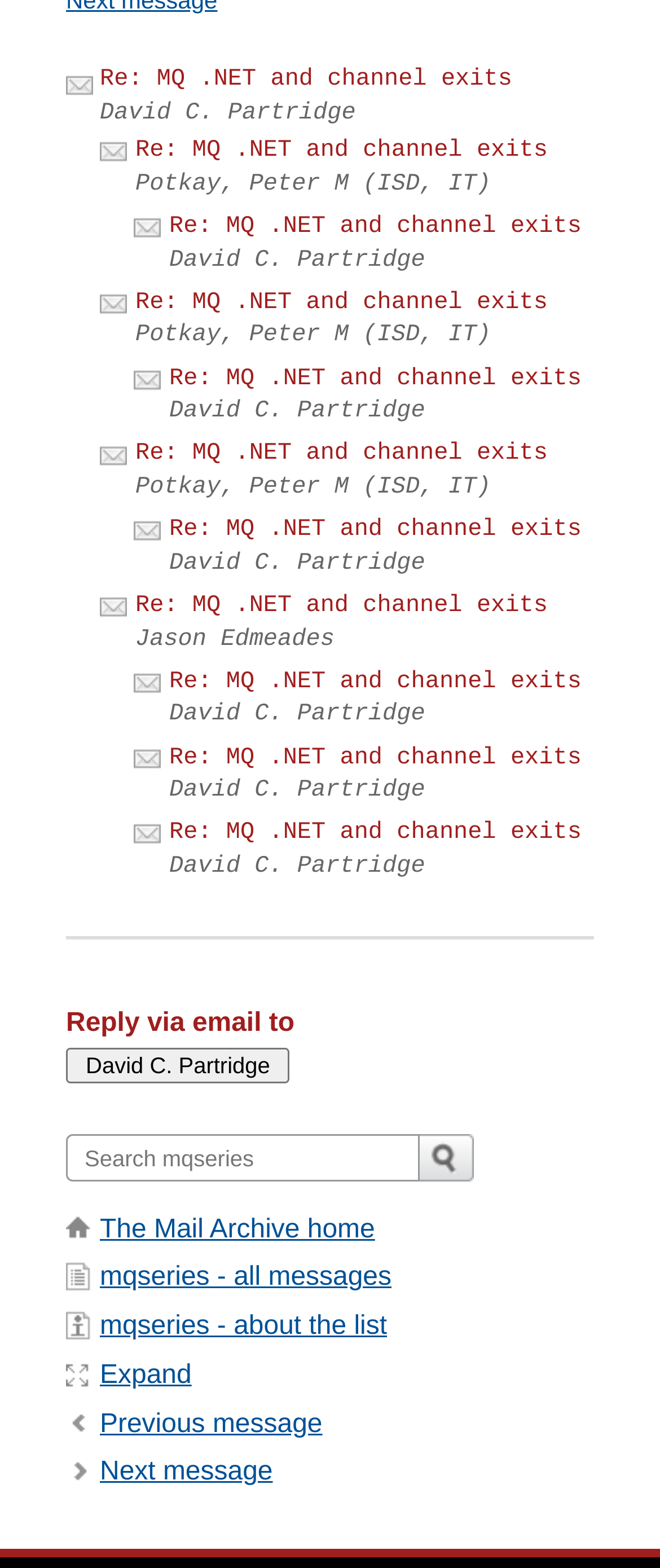Provide a brief response to the question below using a single word or phrase: 
What is the category of the conversation?

mqseries